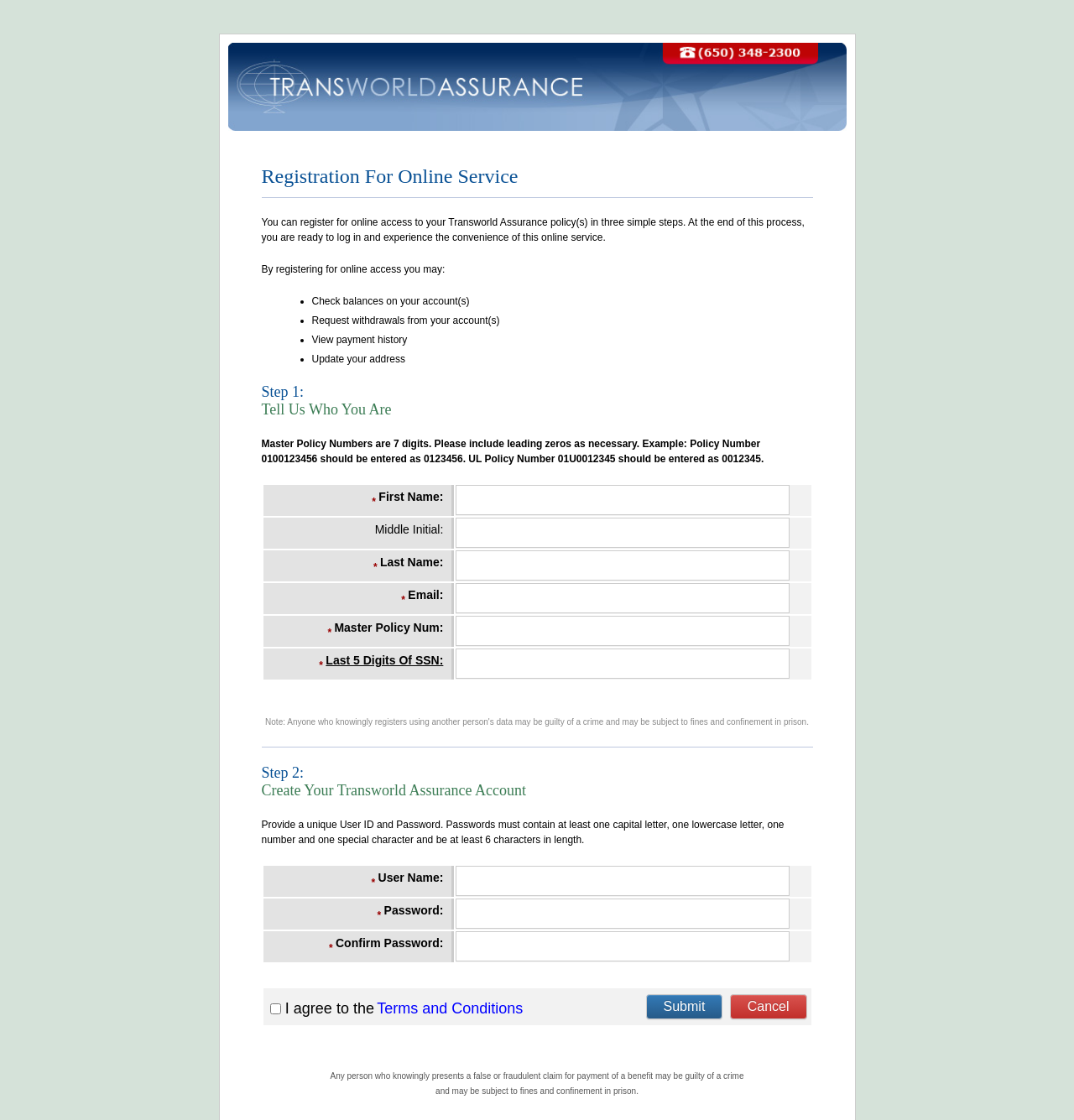Please locate the UI element described by "name="FirstName"" and provide its bounding box coordinates.

[0.424, 0.433, 0.735, 0.46]